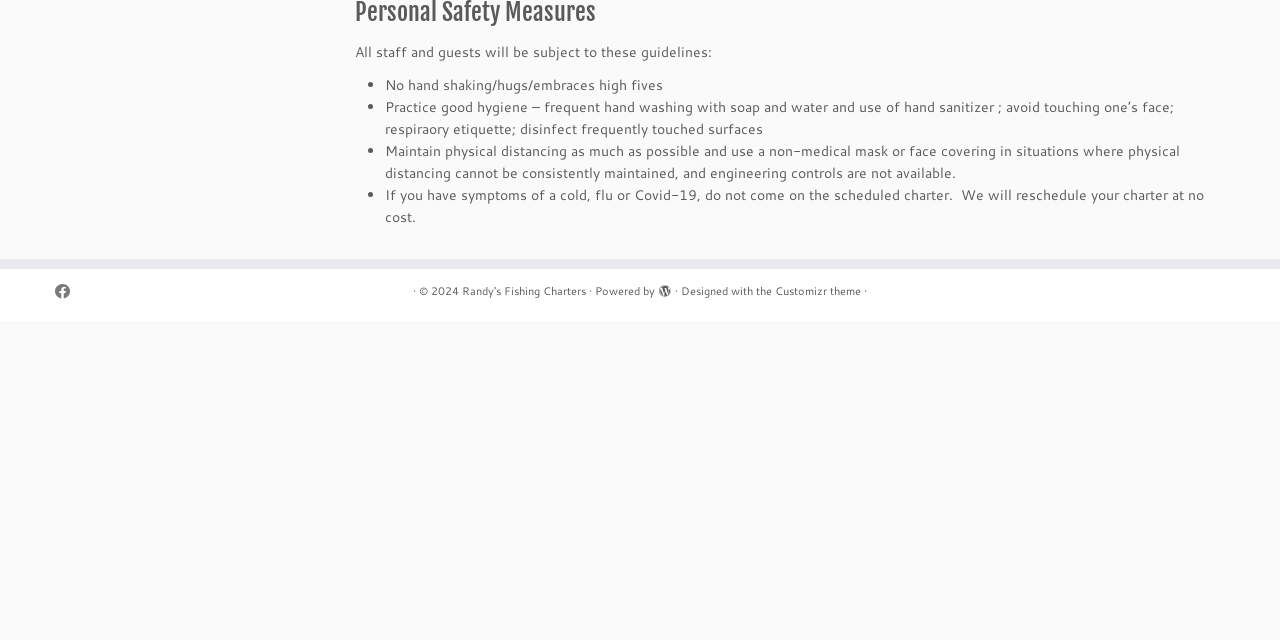Bounding box coordinates are given in the format (top-left x, top-left y, bottom-right x, bottom-right y). All values should be floating point numbers between 0 and 1. Provide the bounding box coordinate for the UI element described as: Randy's Fishing Charters

[0.361, 0.439, 0.458, 0.472]